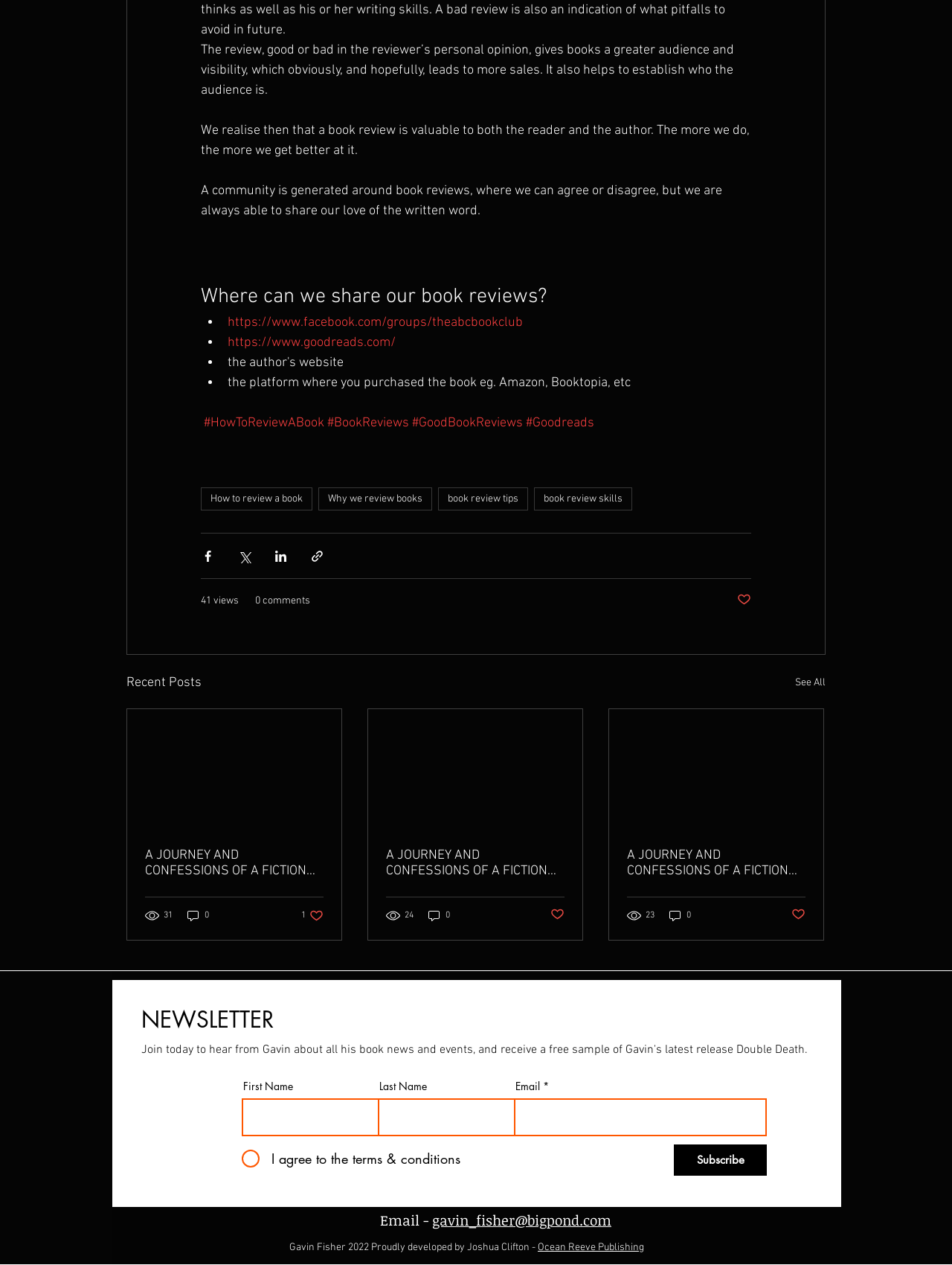Please examine the image and provide a detailed answer to the question: What is the purpose of a book review?

Based on the text 'The review, good or bad in the reviewer’s personal opinion, gives books a greater audience and visibility, which obviously, and hopefully, leads to more sales.', it can be inferred that the purpose of a book review is to increase the book's visibility and audience, which can lead to more sales.